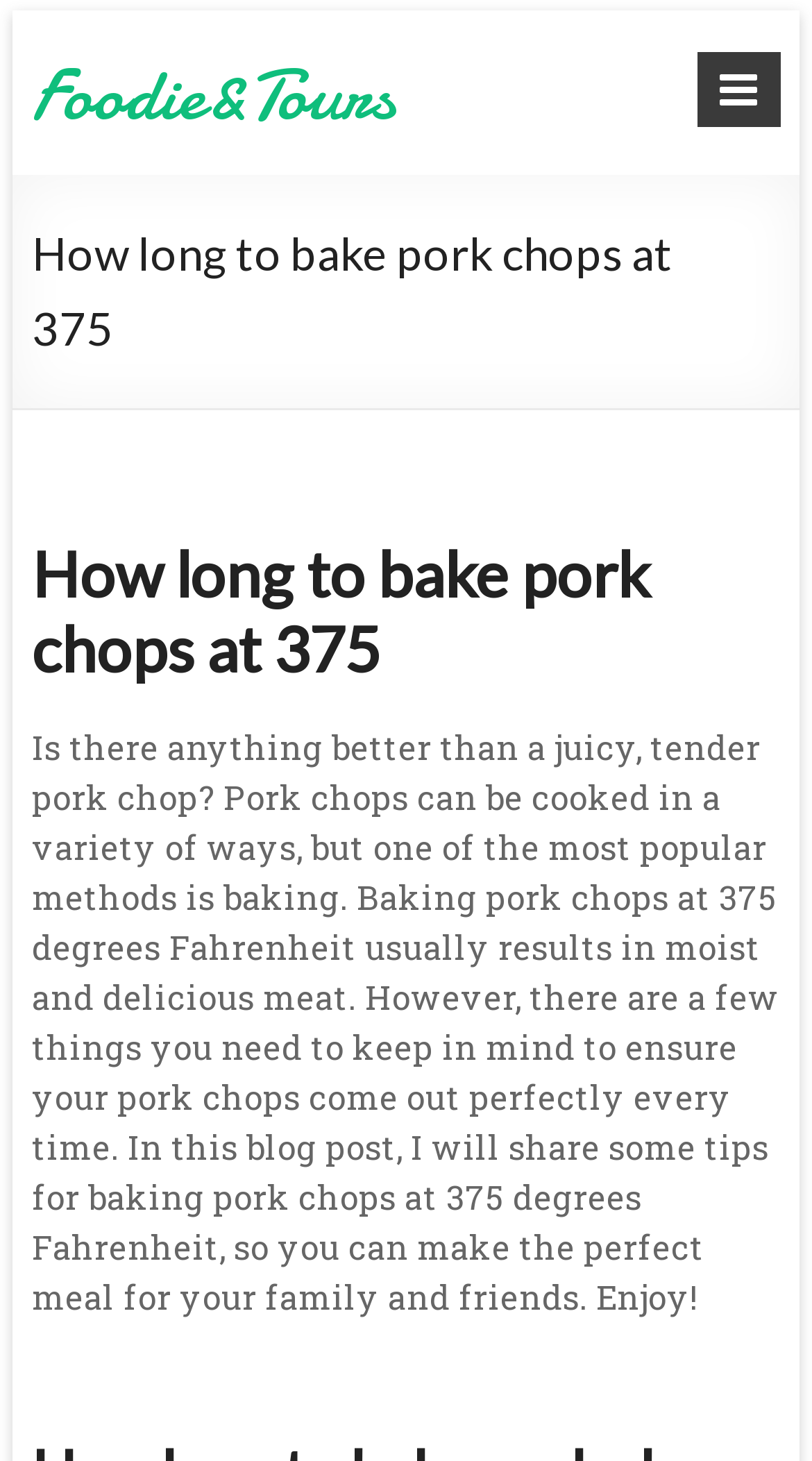What is the purpose of this blog post?
Use the image to give a comprehensive and detailed response to the question.

The static text 'In this blog post, I will share some tips for baking pork chops at 375 degrees Fahrenheit, so you can make the perfect meal for your family and friends.' suggests that the purpose of this blog post is to share tips and advice for baking pork chops.